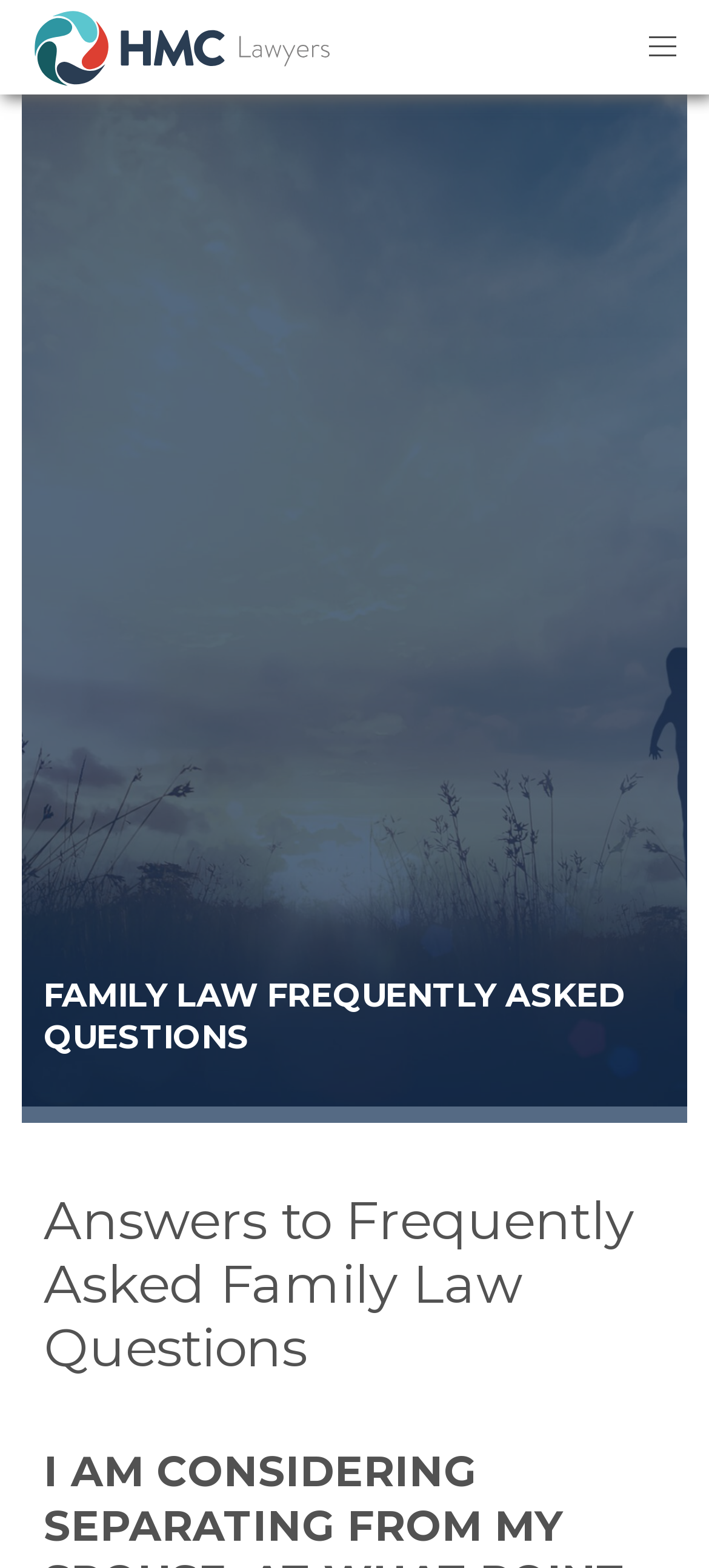Answer the question below in one word or phrase:
What is the topic of the frequently asked questions?

Family Law